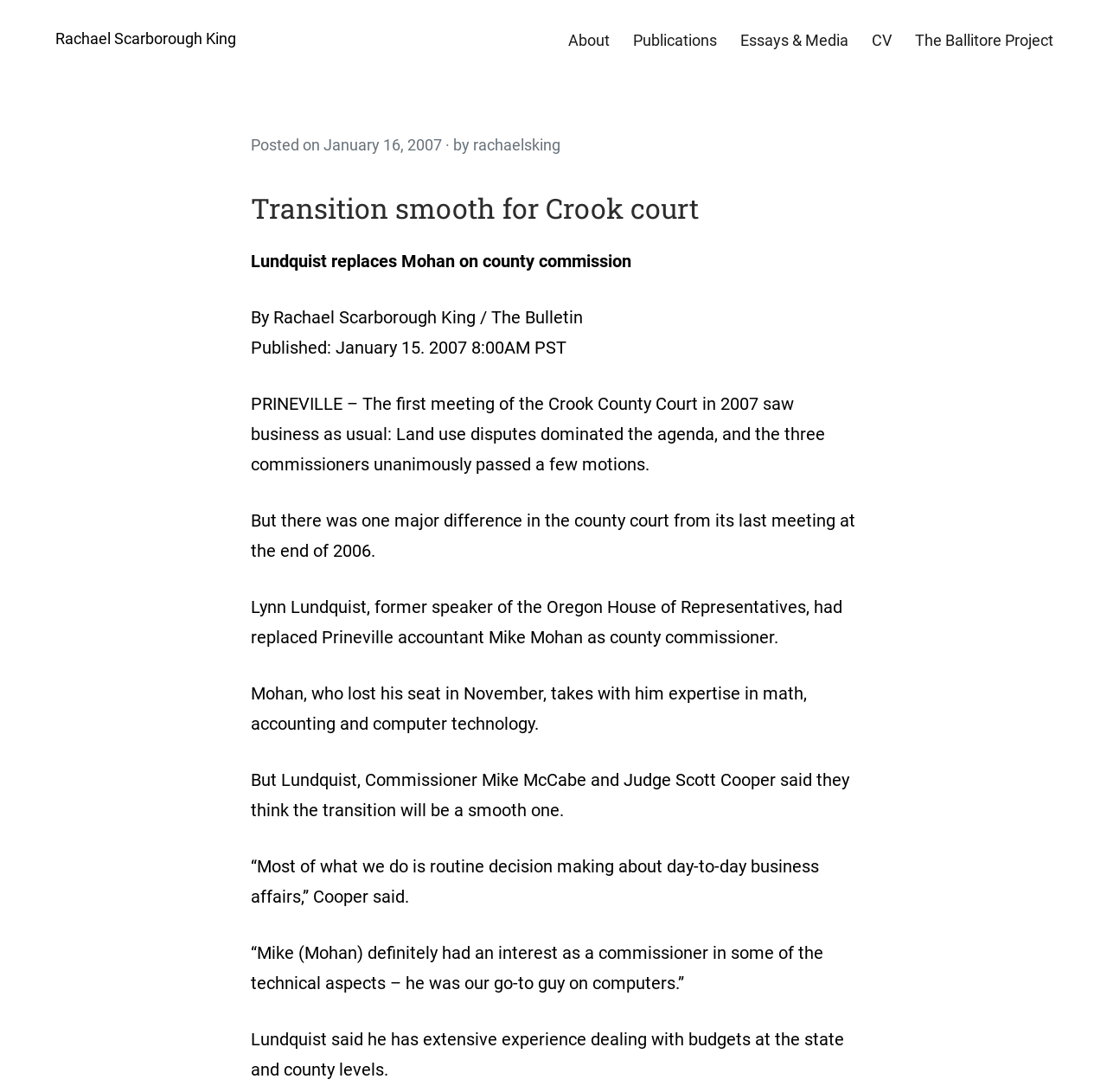Create an in-depth description of the webpage, covering main sections.

The webpage is about Rachael Scarborough King, with a prominent link to her name at the top left corner. Below this link, there are five horizontal links: "About", "Publications", "Essays & Media", "CV", and "The Ballitore Project", which are evenly spaced and aligned horizontally.

The main content of the webpage is an article titled "Transition smooth for Crook court". The article is divided into several paragraphs, with the title and the first paragraph located at the top center of the page. The paragraphs are stacked vertically, with a clear hierarchy of headings and text.

The article begins with a header that indicates the posting date, "Posted on January 16, 2007", followed by the author's name, "by Rachael Scarborough King". The main content of the article discusses the transition of the Crook County Court, with quotes from Commissioner Mike McCabe, Judge Scott Cooper, and the new commissioner, Lynn Lundquist.

There are no images on the page, and the overall layout is focused on presenting the article's content in a clear and readable manner.